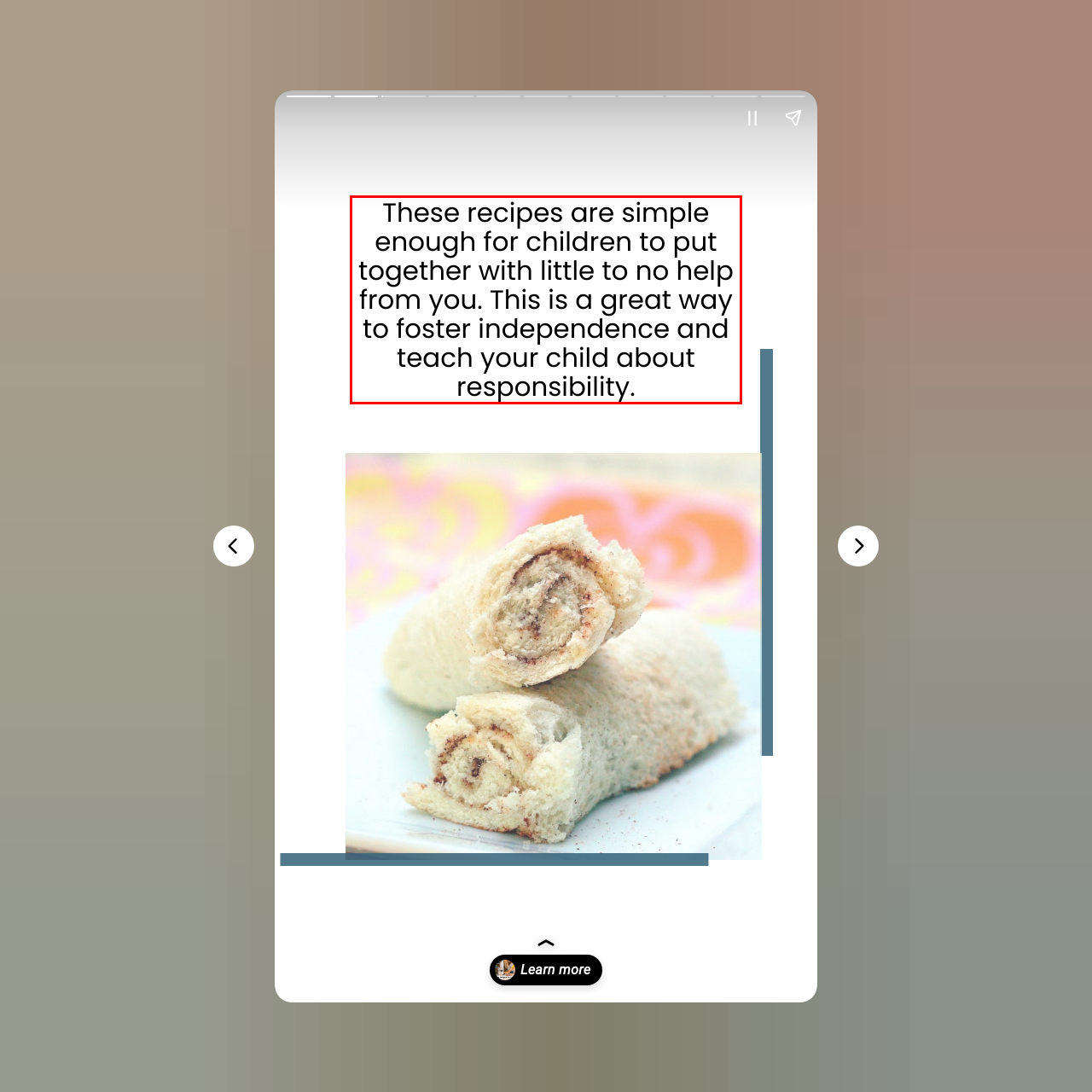Analyze the red bounding box in the provided webpage screenshot and generate the text content contained within.

These recipes are simple enough for children to put together with little to no help from you. This is a great way to foster independence and teach your child about responsibility.